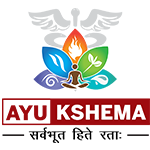Explain the image with as much detail as possible.

The image showcases the logo of "Ayukshema," a wellness and yoga initiative that merges traditional practices with modern health principles. The design features a serene figure in a meditative pose, symbolizing tranquility and inner peace, surrounded by vibrant lotus petals in multiple colors—representing the five elements and holistic health. Above the figure, a flame evokes energy and vitality. The name "AYU KSHEMA" is prominently displayed in bold, red letters, emphasizing the brand's focus on well-being and longevity, complemented by the Sanskrit phrase "सर्वमूत हिते रता:" which translates to "Devoted to everyone's welfare." This logo encapsulates the essence of yoga, Ayurveda, and wellness, reflecting a commitment to health and spiritual growth.